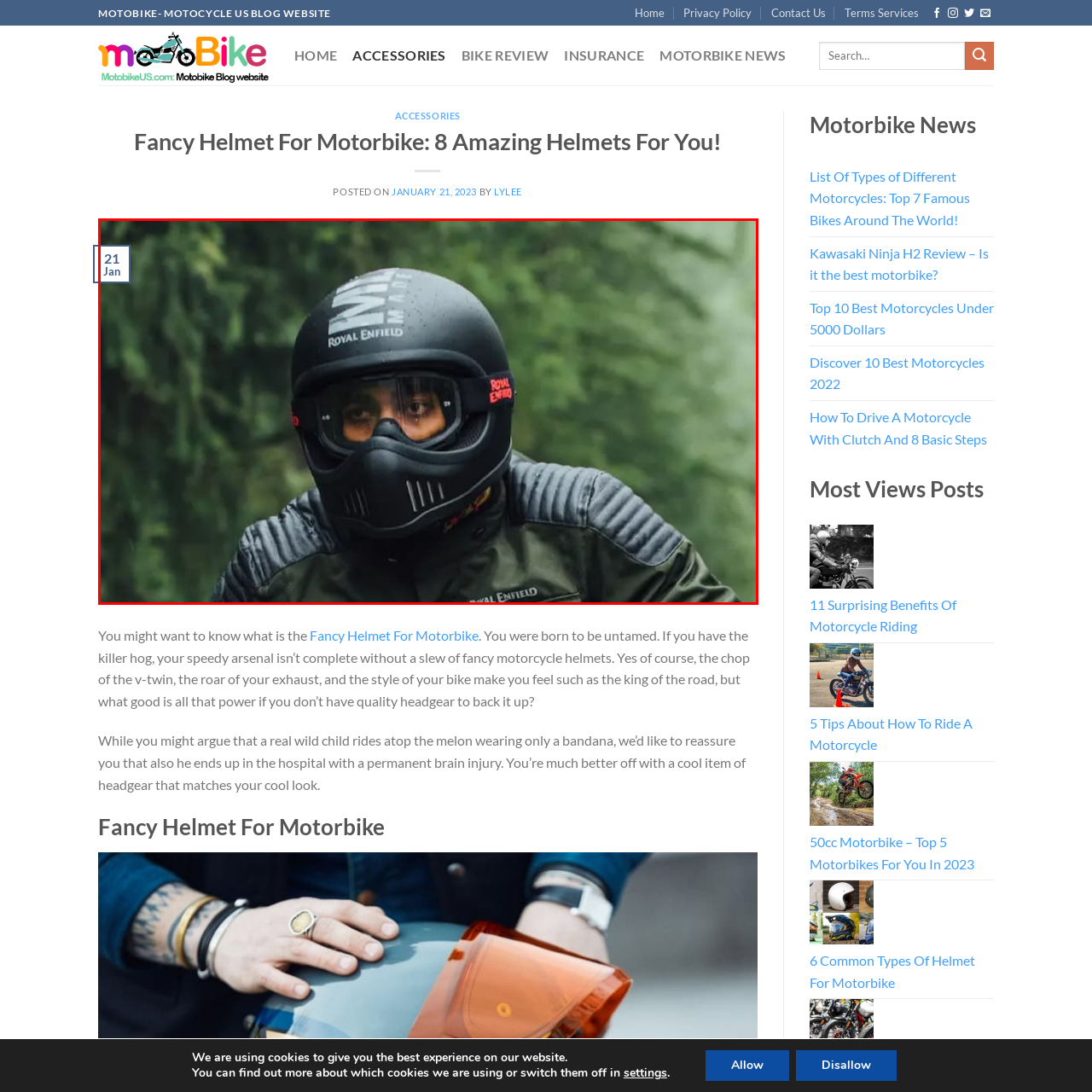Study the image enclosed in red and provide a single-word or short-phrase answer: What is the color of the motorcycle jacket?

Dark green